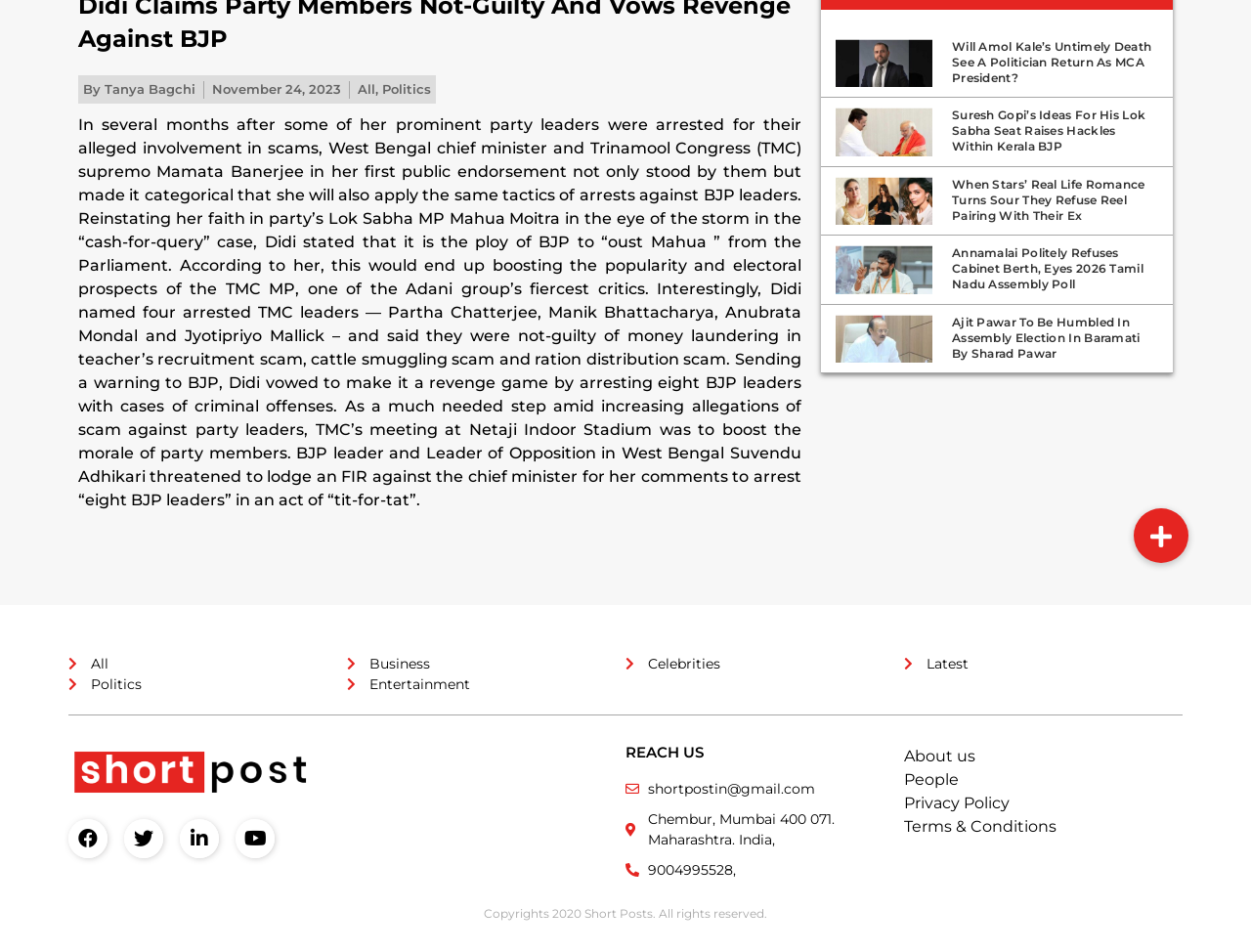Extract the bounding box coordinates for the UI element described as: "About us".

[0.723, 0.782, 0.942, 0.807]